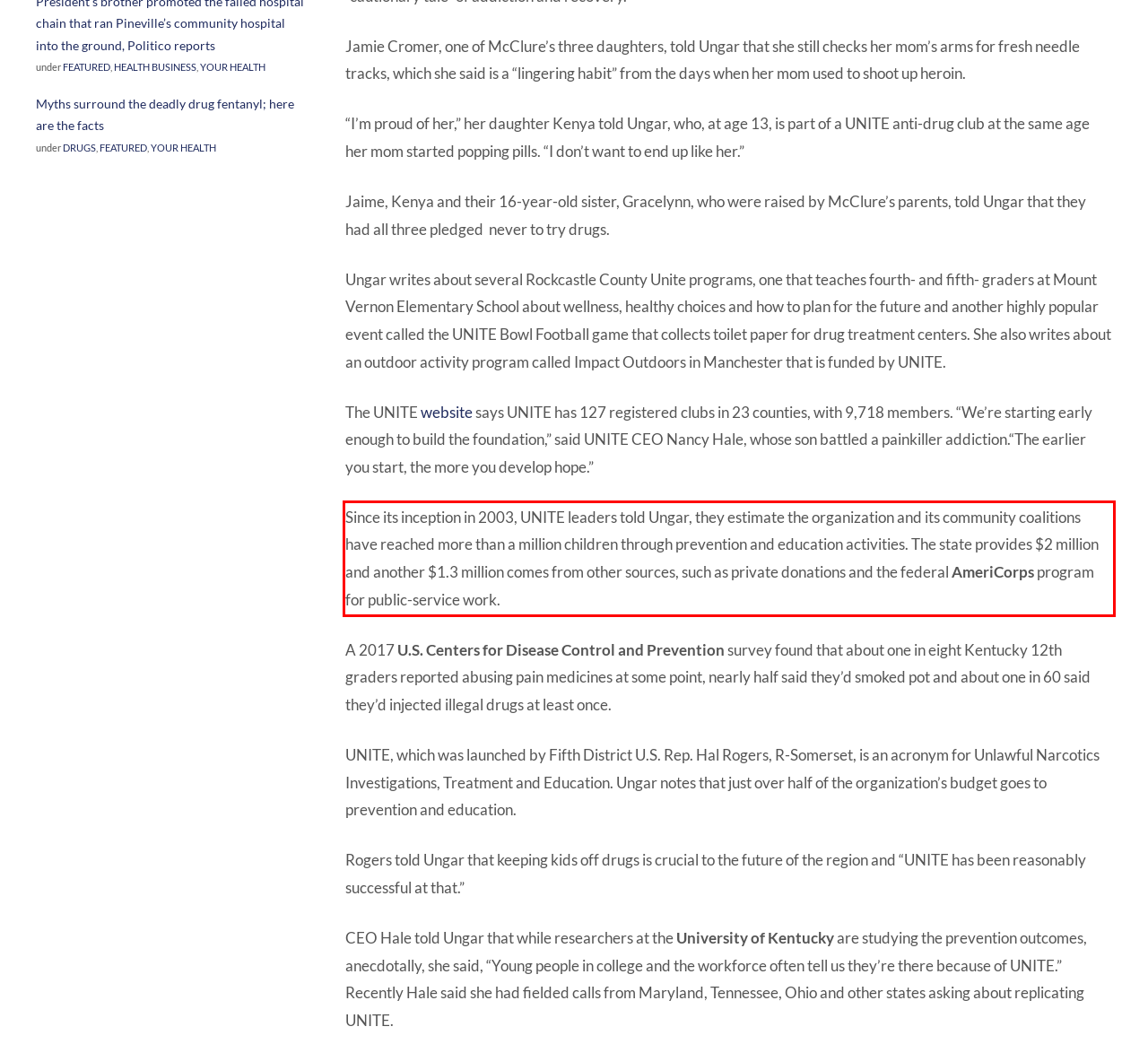Given a screenshot of a webpage containing a red bounding box, perform OCR on the text within this red bounding box and provide the text content.

Since its inception in 2003, UNITE leaders told Ungar, they estimate the organization and its community coalitions have reached more than a million children through prevention and education activities. The state provides $2 million and another $1.3 million comes from other sources, such as private donations and the federal AmeriCorps program for public-service work.